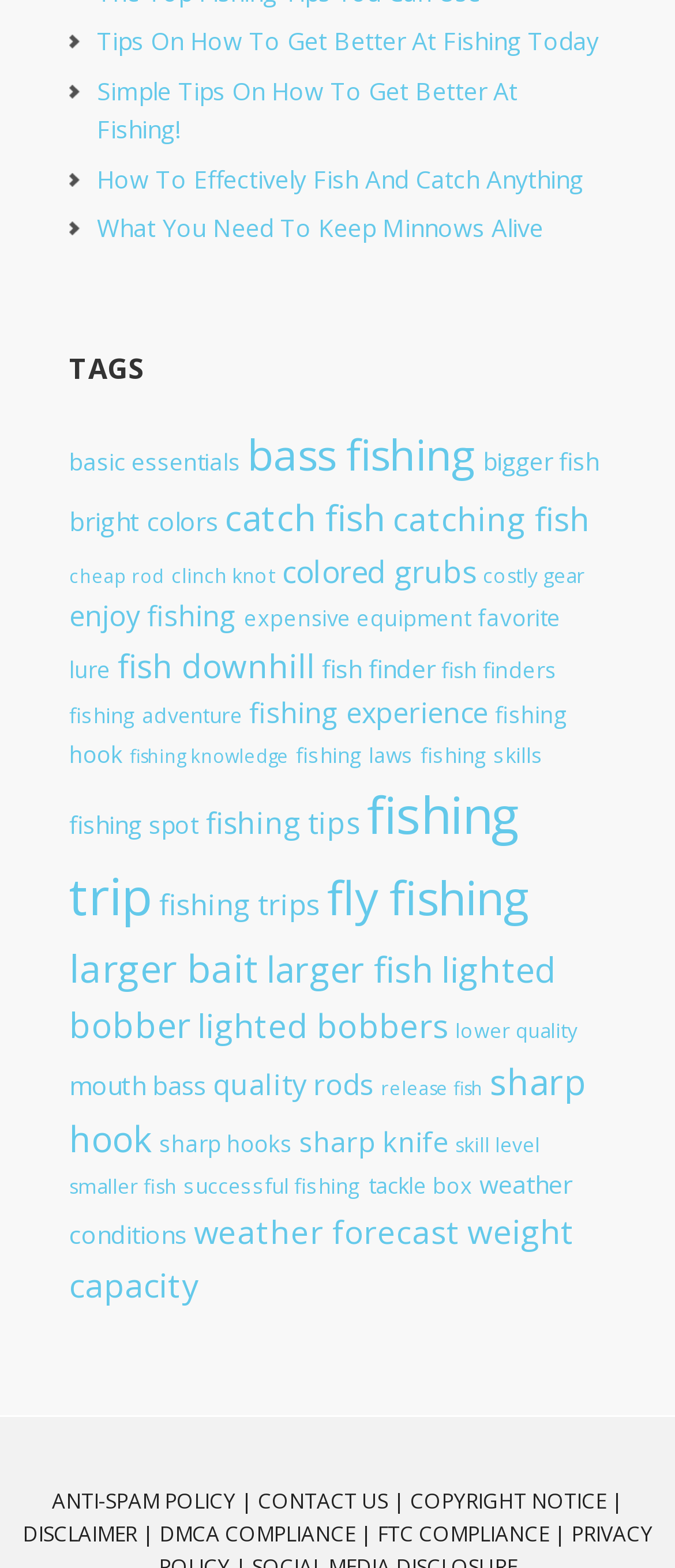What is the main topic of this webpage?
Refer to the image and respond with a one-word or short-phrase answer.

Fishing